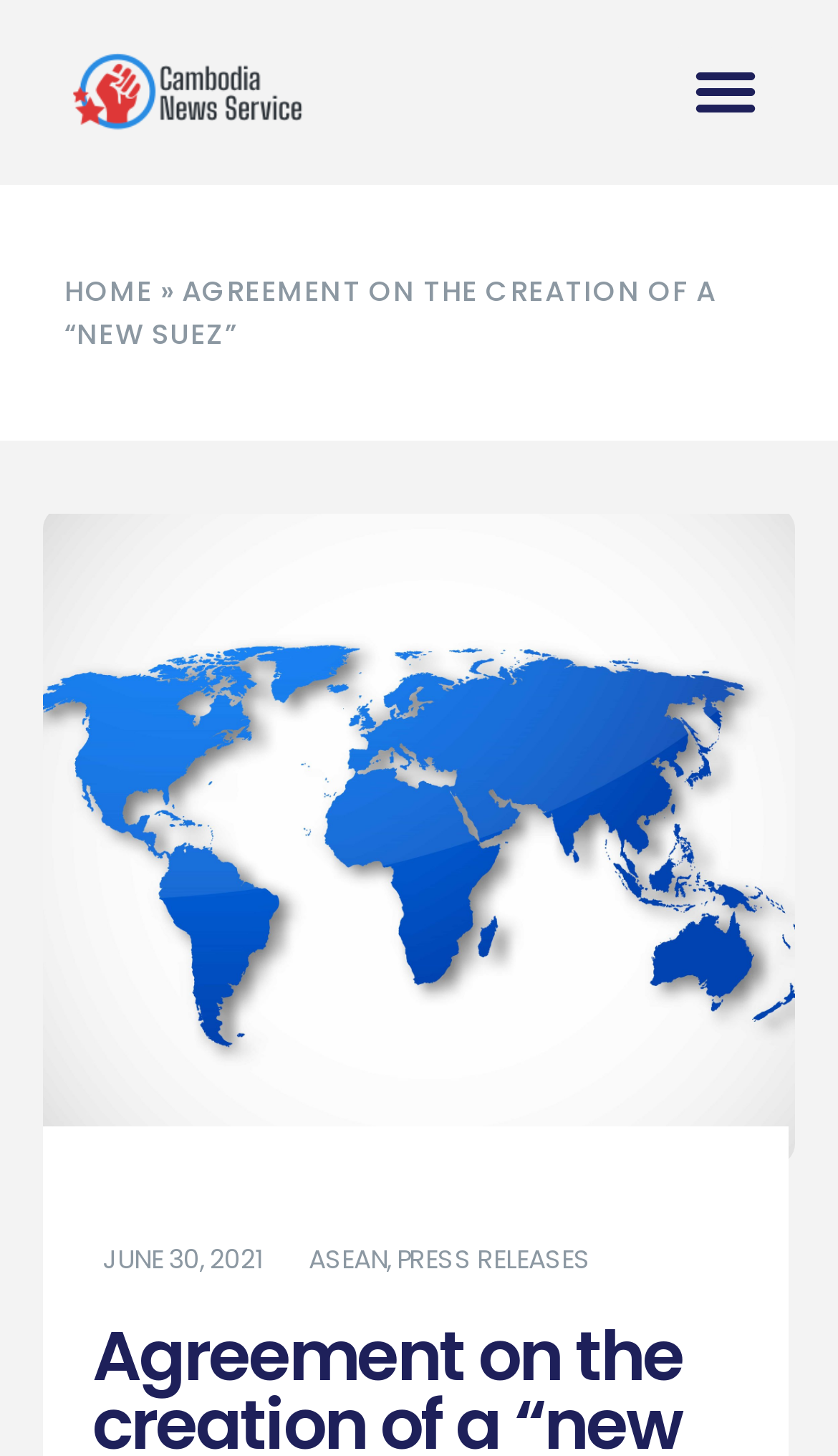Bounding box coordinates are to be given in the format (top-left x, top-left y, bottom-right x, bottom-right y). All values must be floating point numbers between 0 and 1. Provide the bounding box coordinate for the UI element described as: Press Releases

[0.473, 0.852, 0.705, 0.878]